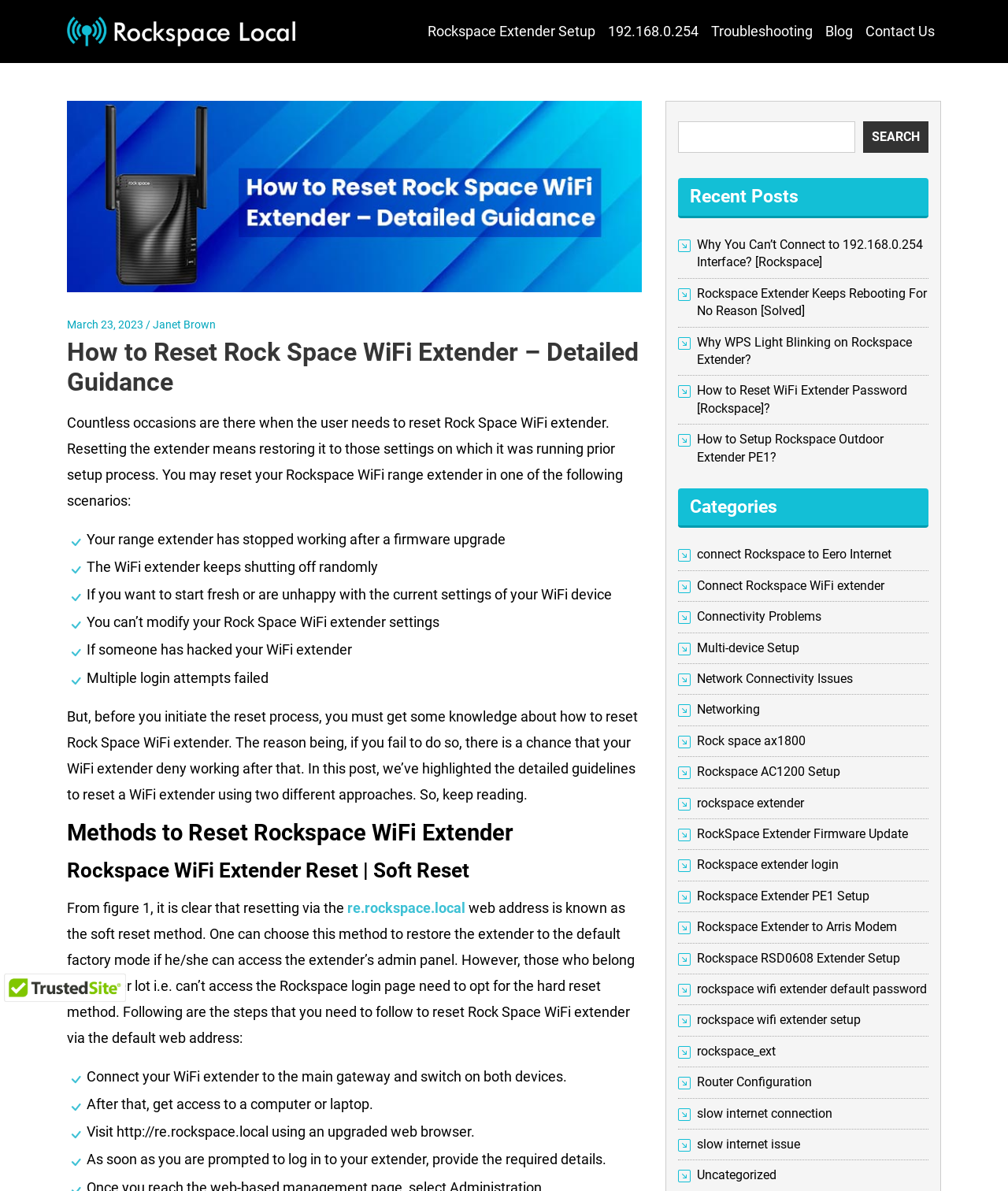Identify the bounding box of the HTML element described as: "connect Rockspace to Eero Internet".

[0.691, 0.459, 0.884, 0.472]